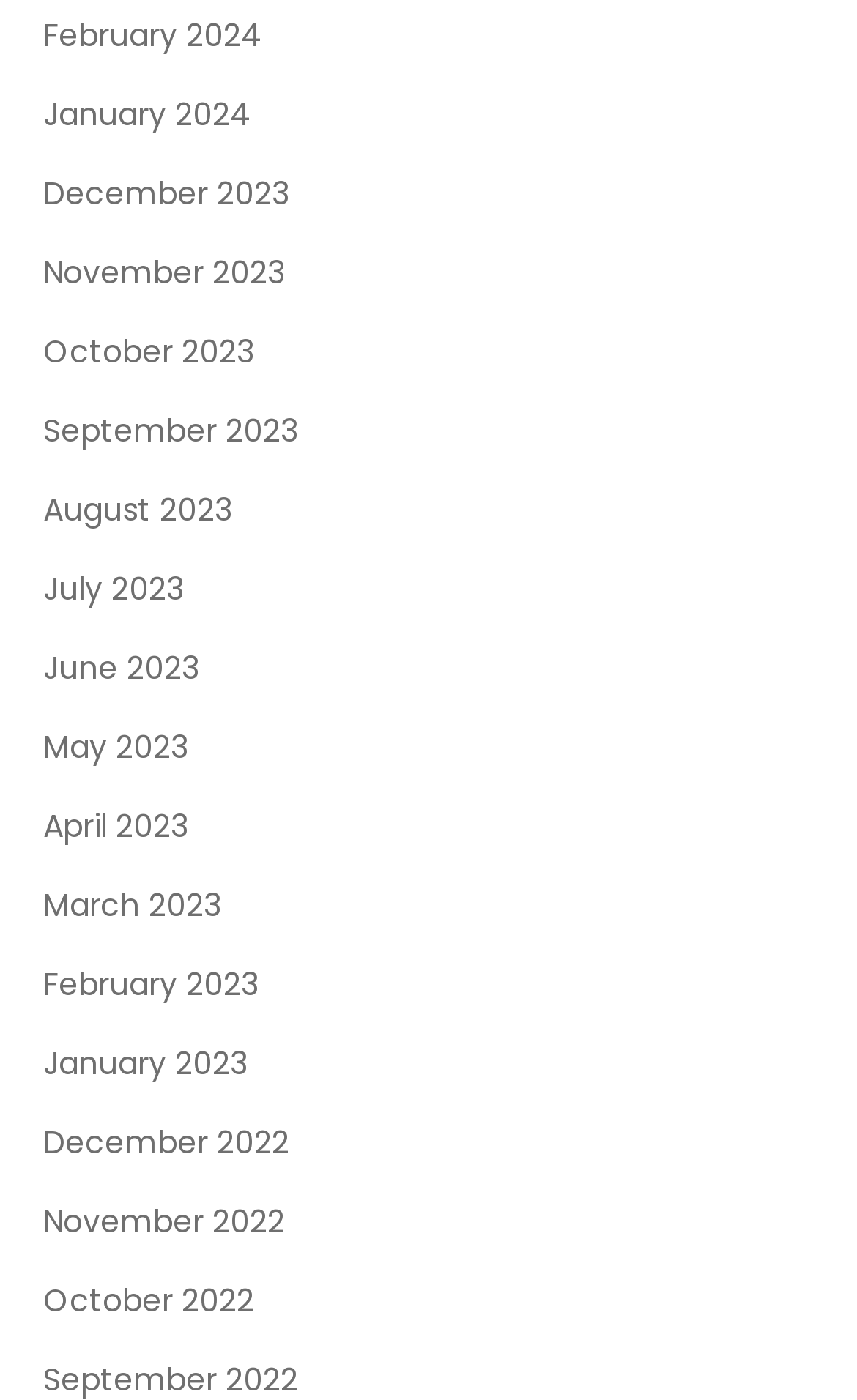Please find the bounding box coordinates of the element that you should click to achieve the following instruction: "browse December 2022". The coordinates should be presented as four float numbers between 0 and 1: [left, top, right, bottom].

[0.05, 0.795, 0.337, 0.836]